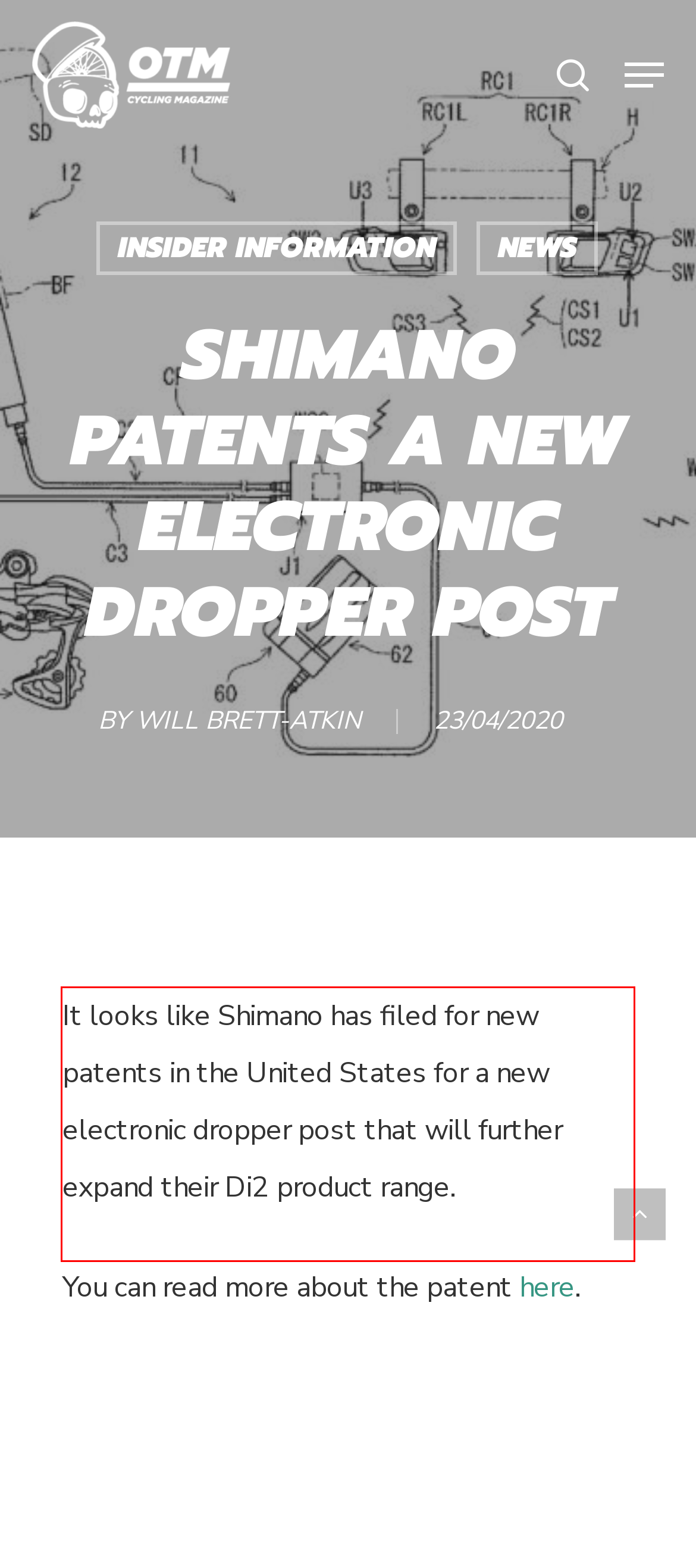You are given a screenshot showing a webpage with a red bounding box. Perform OCR to capture the text within the red bounding box.

It looks like Shimano has filed for new patents in the United States for a new electronic dropper post that will further expand their Di2 product range.